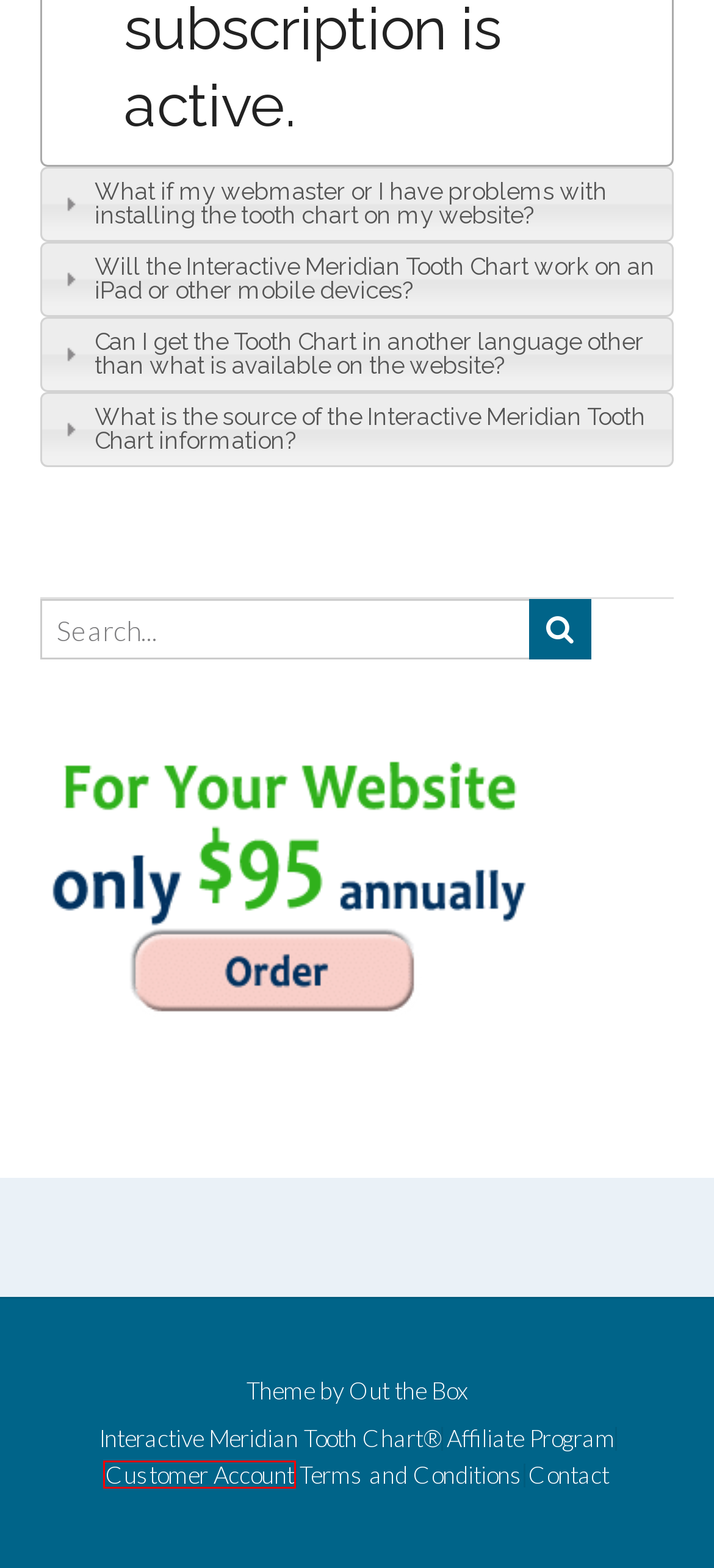Observe the webpage screenshot and focus on the red bounding box surrounding a UI element. Choose the most appropriate webpage description that corresponds to the new webpage after clicking the element in the bounding box. Here are the candidates:
A. Features & Benefits < Interactive Meridian Tooth Chart®
B. The IMTC Affiliate Program < Interactive Meridian Tooth Chart®
C. My account < Interactive Meridian Tooth Chart®
D. Home < Interactive Meridian Tooth Chart®
E. Pages Archive < Interactive Meridian Tooth Chart®
F. Contact < Interactive Meridian Tooth Chart®
G. Home - Out the Box
H. Reviews < Interactive Meridian Tooth Chart®

C